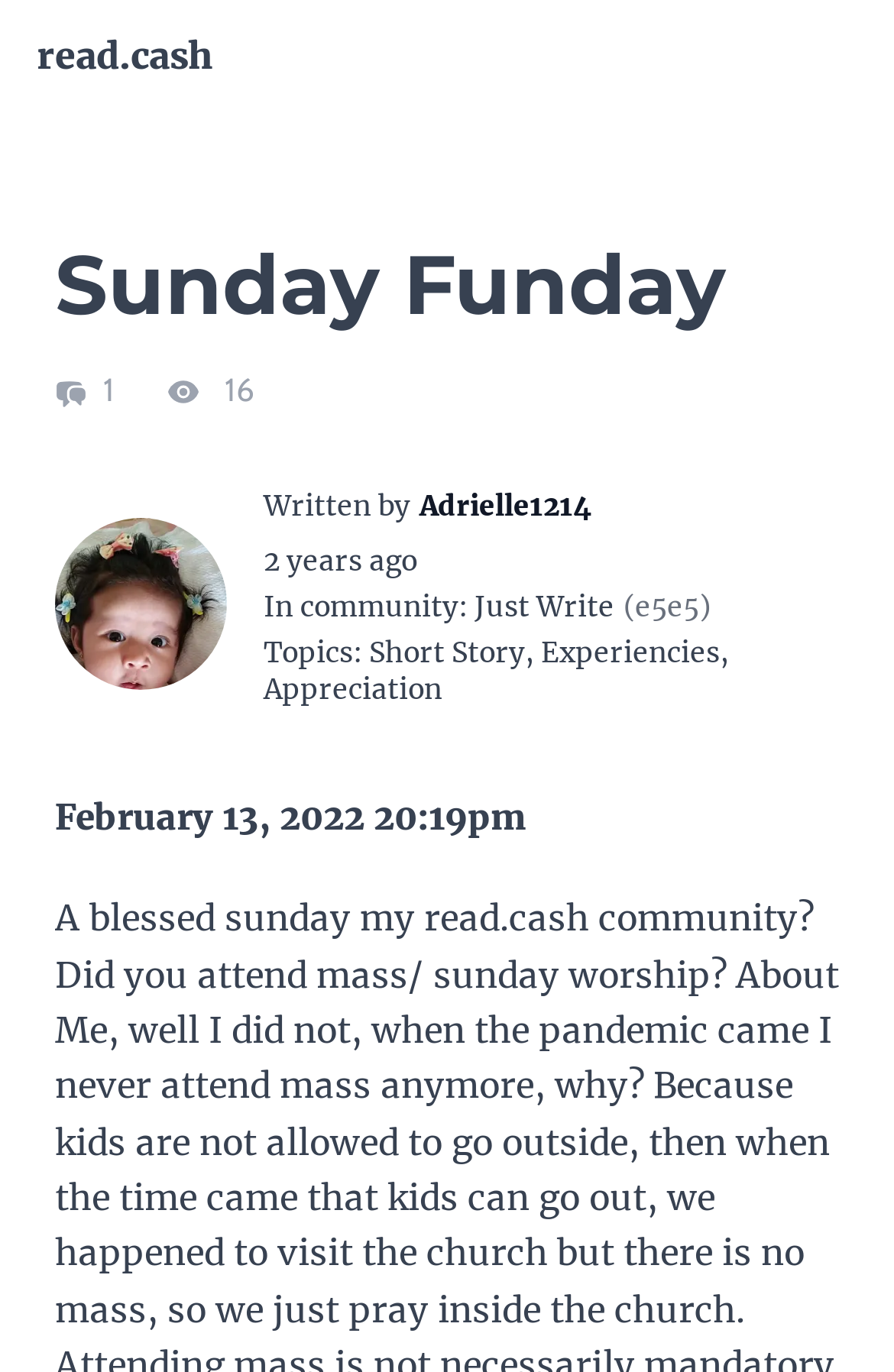Can you determine the bounding box coordinates of the area that needs to be clicked to fulfill the following instruction: "go to the community page"?

[0.336, 0.429, 0.513, 0.454]